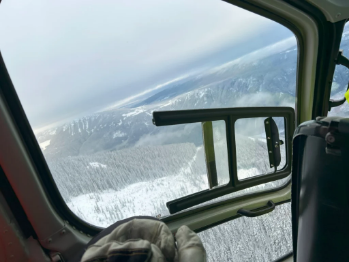Craft a detailed explanation of the image.

The image captures a breathtaking view from inside a helicopter, showcasing a stunning winter landscape. The scene is framed by the helicopter's interior, including part of the cockpit and a gloved hand resting on a surface, suggesting a sense of adventure. Beyond the window, vast expanses of snow-covered mountains and forests stretch into the distance, under a slightly overcast sky. This perspective highlights the thrill of heli-skiing, a popular activity in Revelstoke, where adventurers can soar to the peaks and ski down the pristine slopes. The image conveys the excitement and beauty of the outdoors, inviting viewers to experience the exhilaration of this unique winter sport.